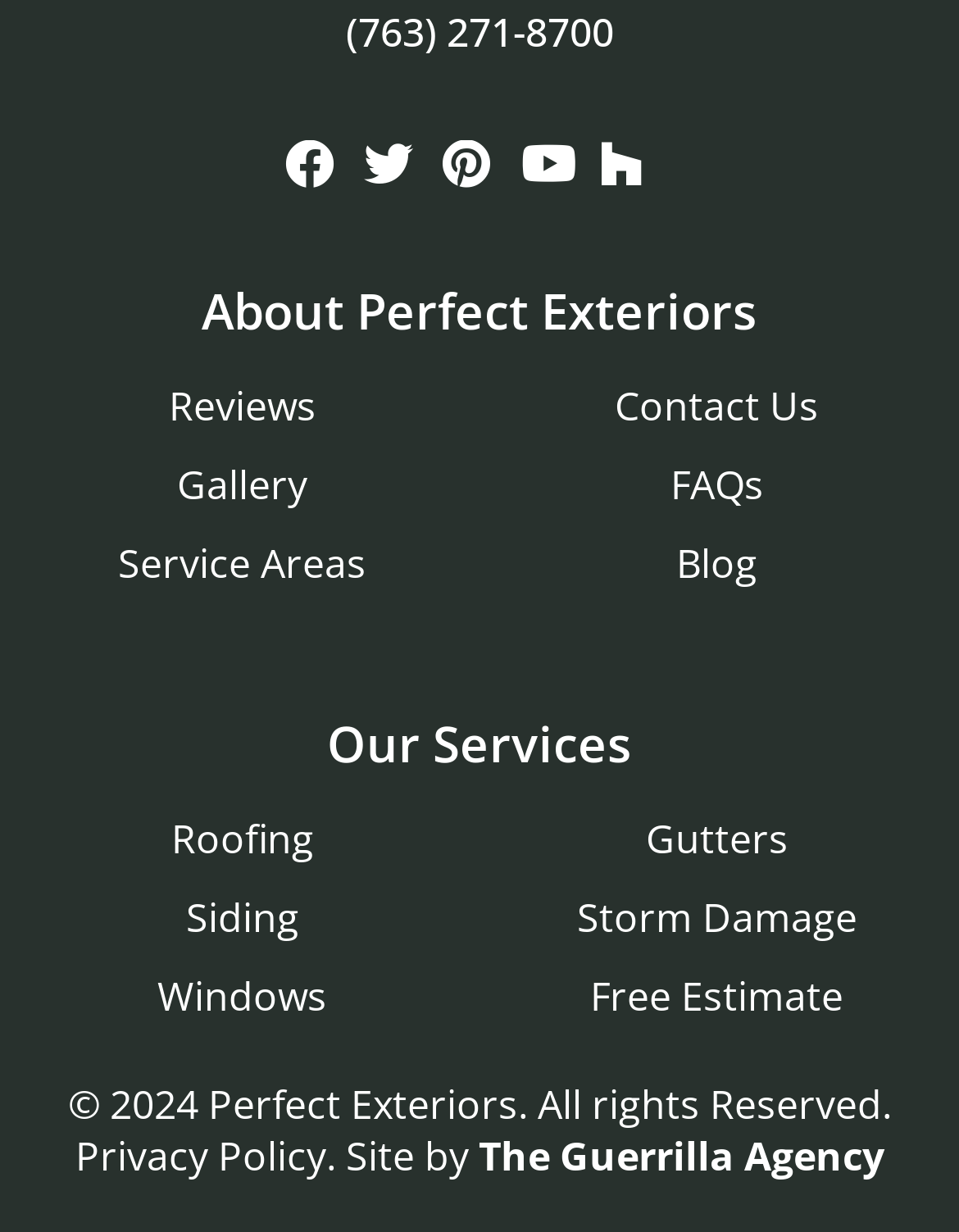What is the phone number on the webpage?
Can you provide an in-depth and detailed response to the question?

I found the phone number by looking at the link element with the text '(763) 271-8700' which is located at the top of the webpage.